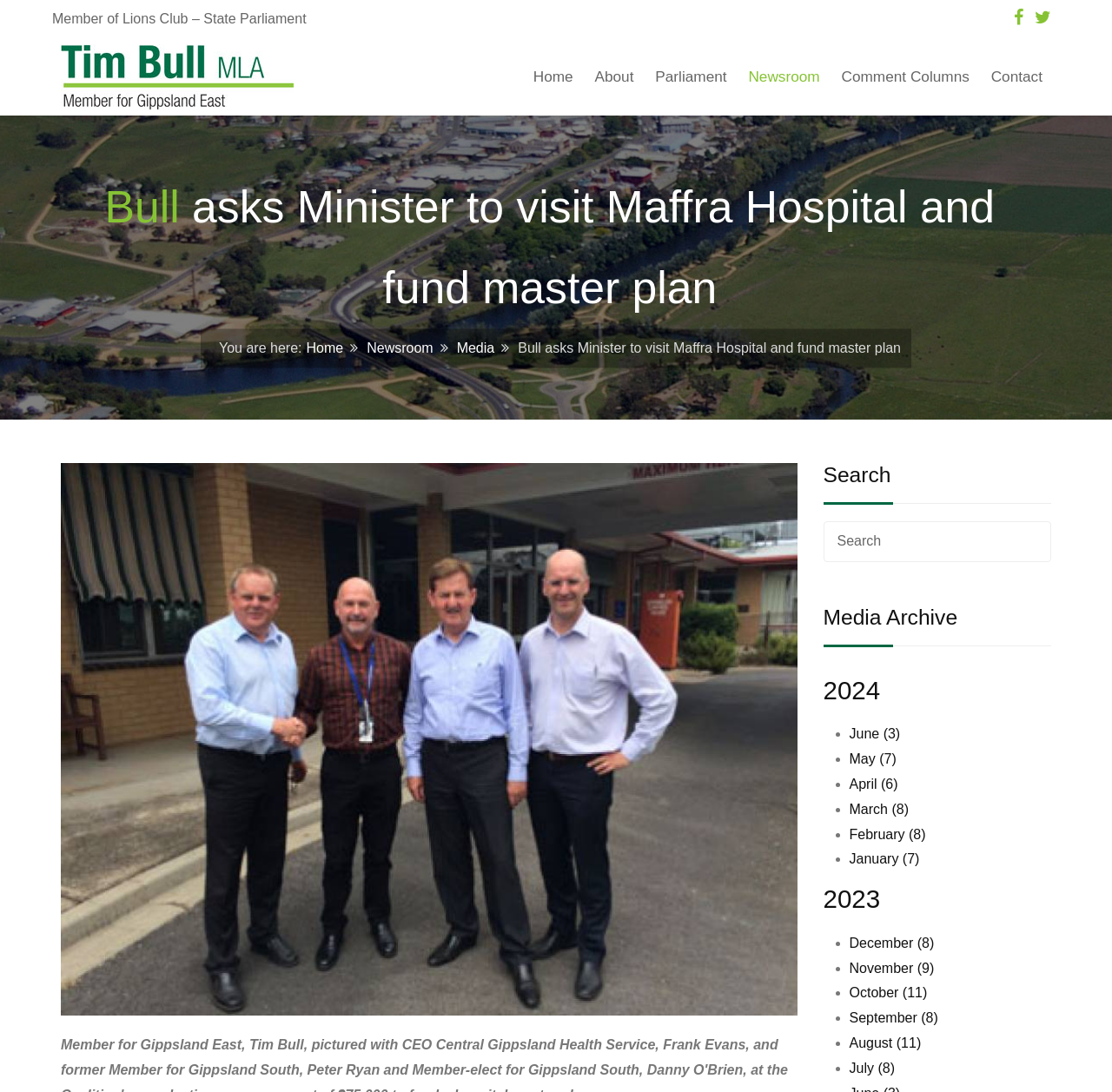Illustrate the webpage thoroughly, mentioning all important details.

This webpage is about Tim Bull, a Member of Parliament for Gippsland East. At the top, there is a logo of Tim Bull and a navigation menu with links to "Home", "About", "Parliament", "Newsroom", "Media", "Community Events", "Speeches", "Comment Columns", and "Contact". 

Below the navigation menu, there is a title "Bull asks Minister to visit Maffra Hospital and fund master plan" with a related image on the left side. 

On the right side, there is a search bar and a "Media Archive" section with links to news articles categorized by month and year, from January 2024 to July 2023. 

At the bottom of the page, there is a section with Tim Bull's contact information, including his electorate office address, phone number, and email address. There are also some social media links and a copyright notice.